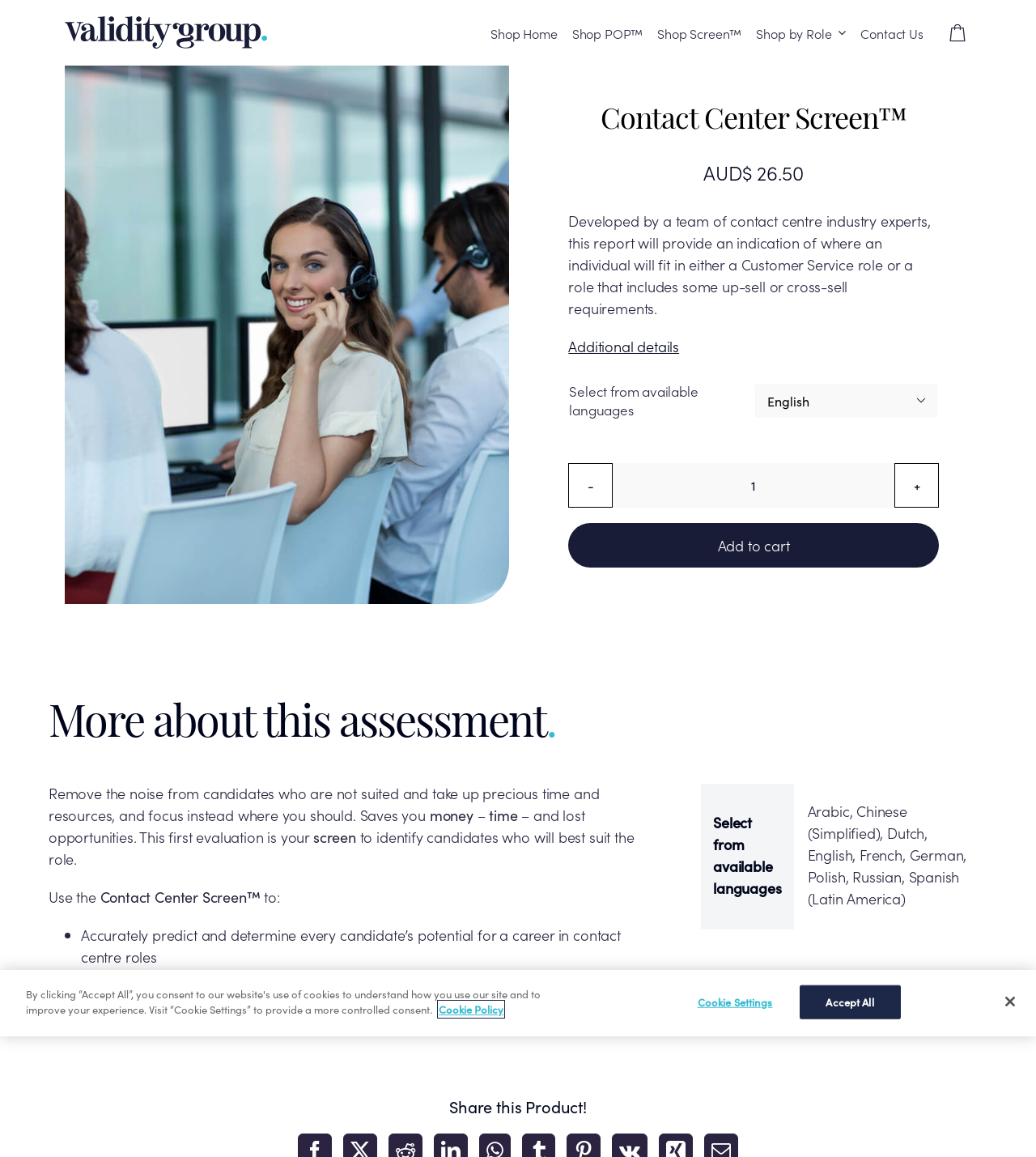Show the bounding box coordinates for the element that needs to be clicked to execute the following instruction: "Click the 'Share this Product!' link". Provide the coordinates in the form of four float numbers between 0 and 1, i.e., [left, top, right, bottom].

[0.434, 0.946, 0.566, 0.967]